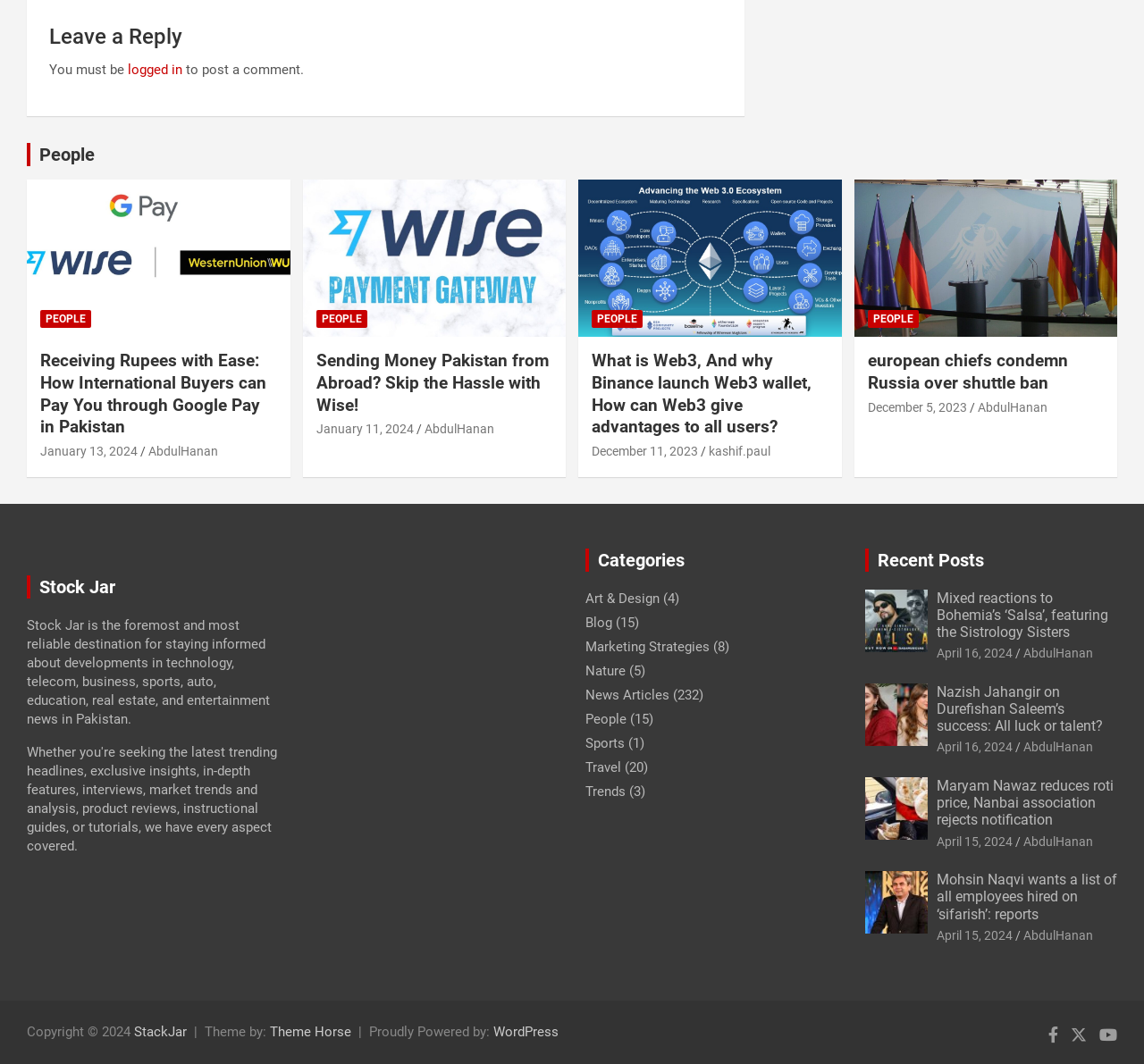Return the bounding box coordinates of the UI element that corresponds to this description: "January 13, 2024". The coordinates must be given as four float numbers in the range of 0 and 1, [left, top, right, bottom].

[0.035, 0.417, 0.12, 0.431]